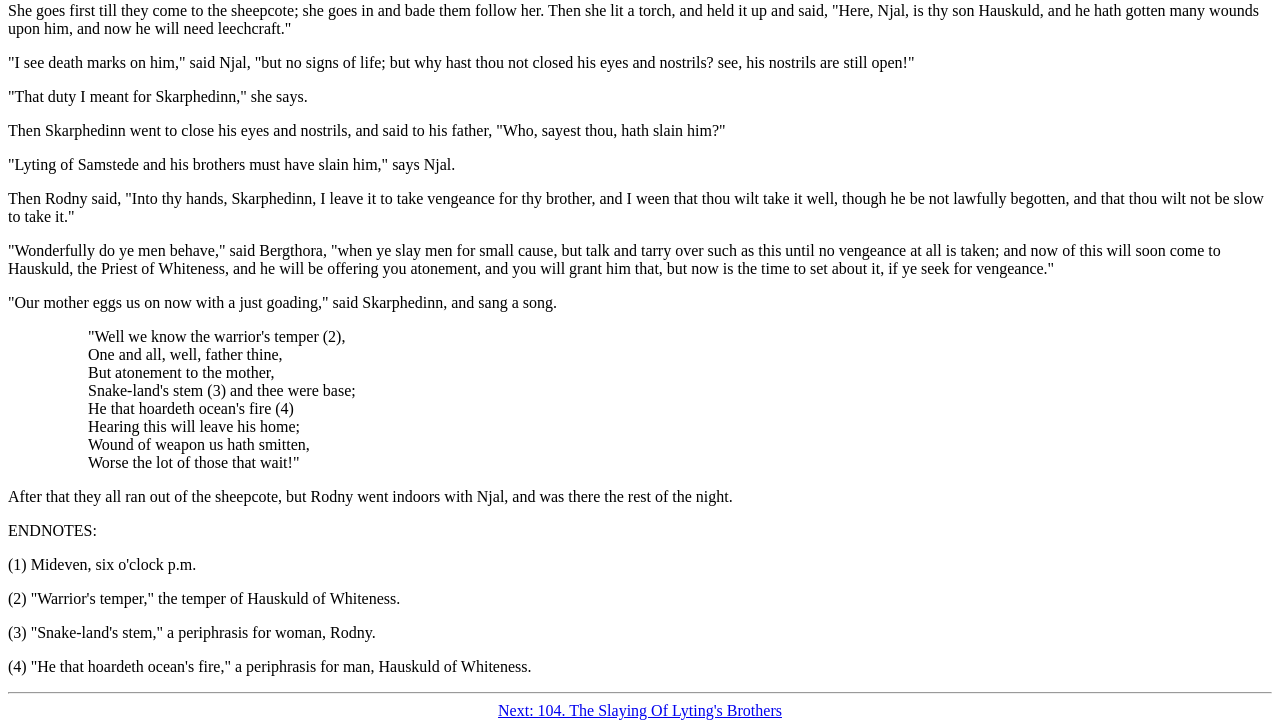Who finds Hauskuld's body?
Answer the question with a single word or phrase derived from the image.

She